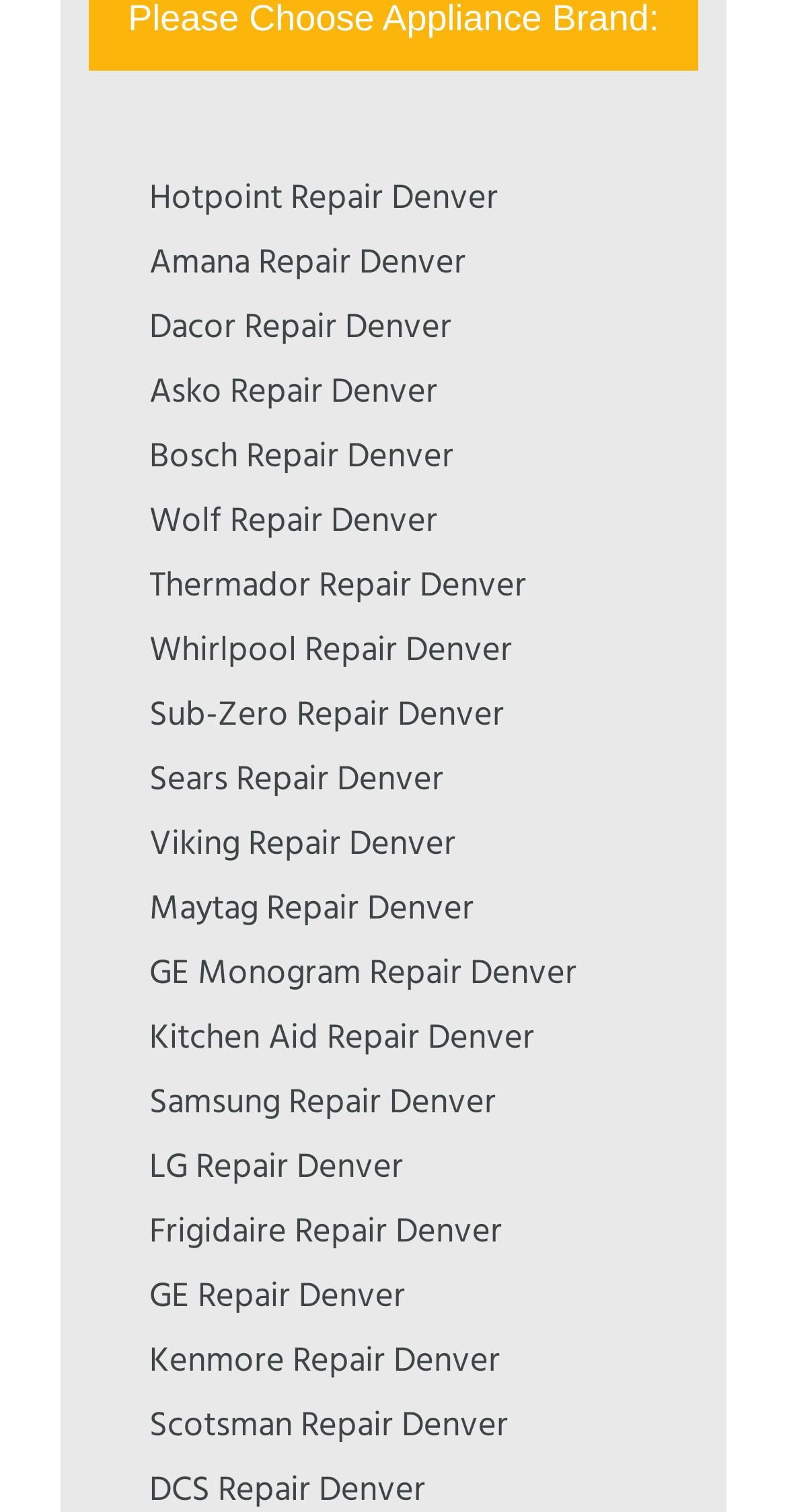Locate the bounding box coordinates of the clickable region to complete the following instruction: "Go to Bosch Repair Denver."

[0.19, 0.285, 0.577, 0.321]